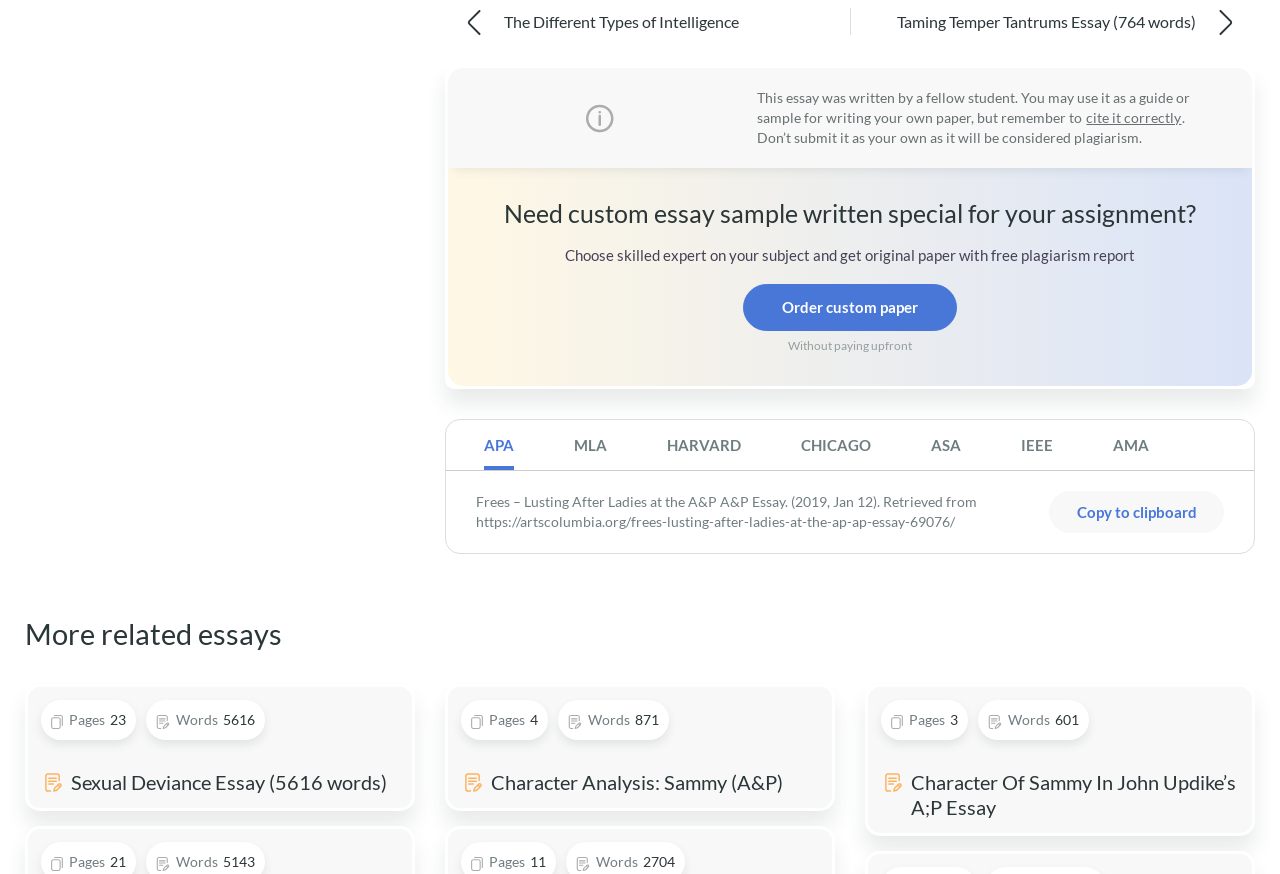Please provide a one-word or phrase answer to the question: 
How many citation styles are available?

7